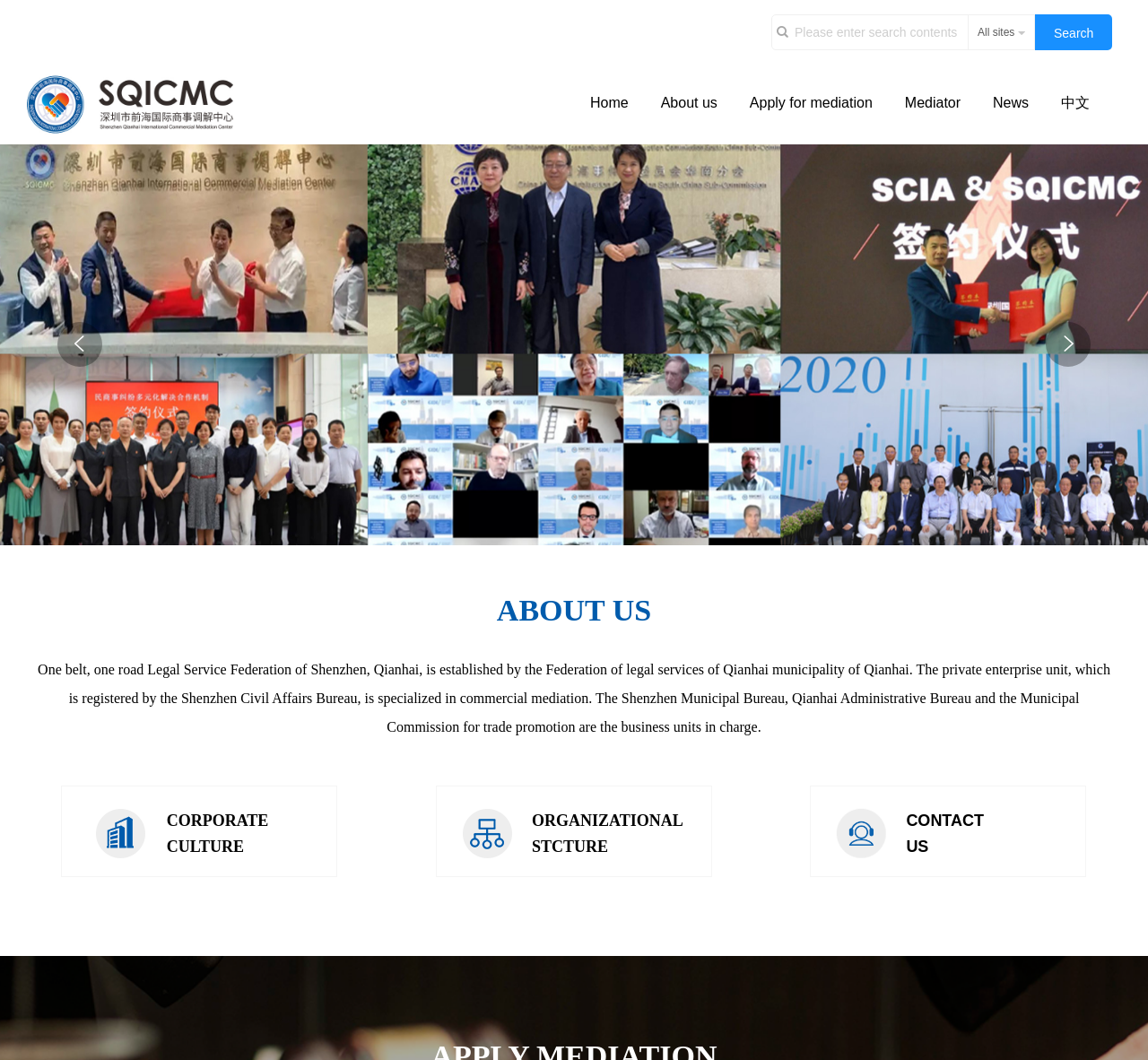Determine the bounding box coordinates of the clickable region to execute the instruction: "View the previous slide". The coordinates should be four float numbers between 0 and 1, denoted as [left, top, right, bottom].

[0.05, 0.304, 0.089, 0.346]